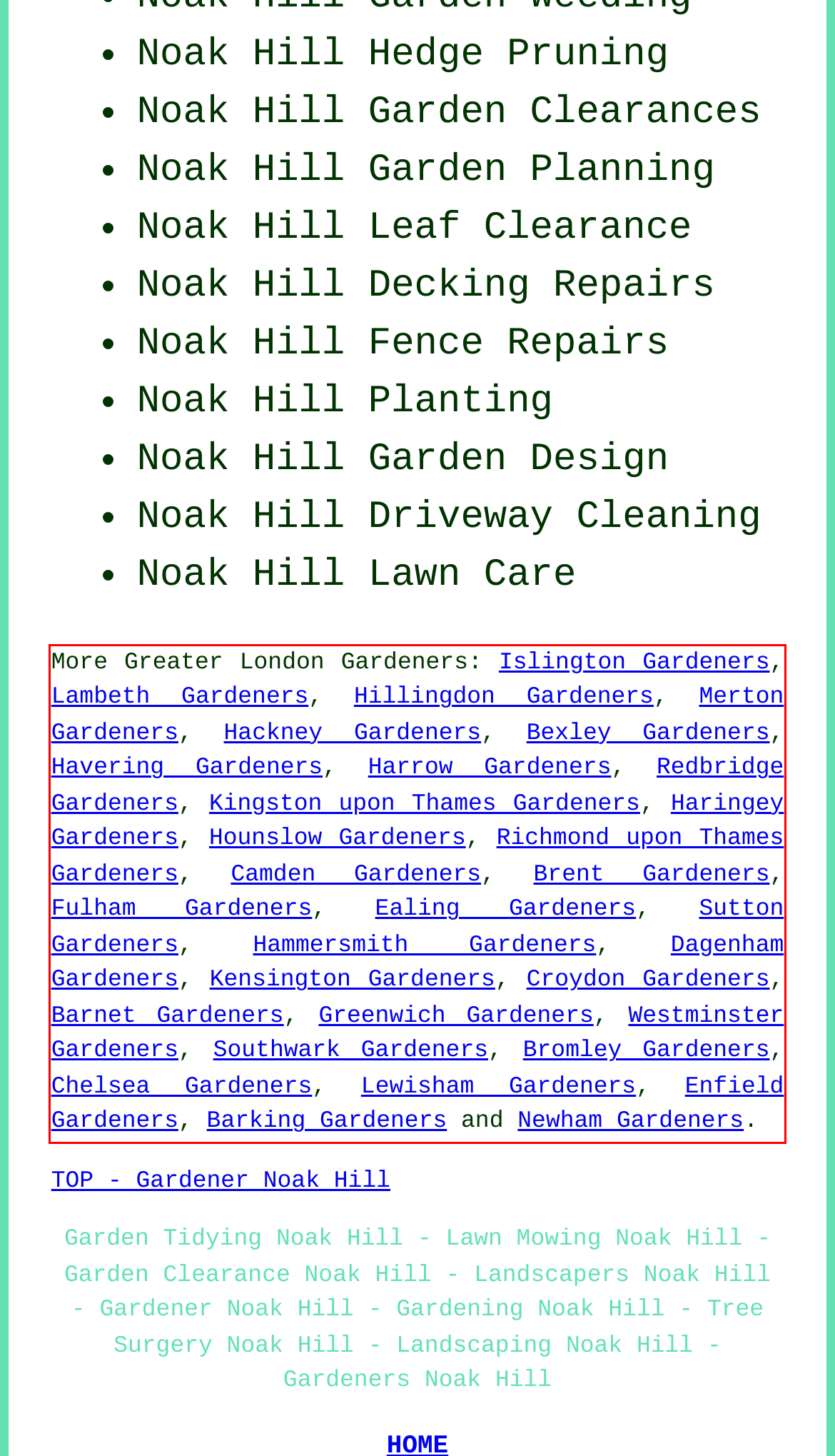Please perform OCR on the text content within the red bounding box that is highlighted in the provided webpage screenshot.

More Greater London Gardeners: Islington Gardeners, Lambeth Gardeners, Hillingdon Gardeners, Merton Gardeners, Hackney Gardeners, Bexley Gardeners, Havering Gardeners, Harrow Gardeners, Redbridge Gardeners, Kingston upon Thames Gardeners, Haringey Gardeners, Hounslow Gardeners, Richmond upon Thames Gardeners, Camden Gardeners, Brent Gardeners, Fulham Gardeners, Ealing Gardeners, Sutton Gardeners, Hammersmith Gardeners, Dagenham Gardeners, Kensington Gardeners, Croydon Gardeners, Barnet Gardeners, Greenwich Gardeners, Westminster Gardeners, Southwark Gardeners, Bromley Gardeners, Chelsea Gardeners, Lewisham Gardeners, Enfield Gardeners, Barking Gardeners and Newham Gardeners.